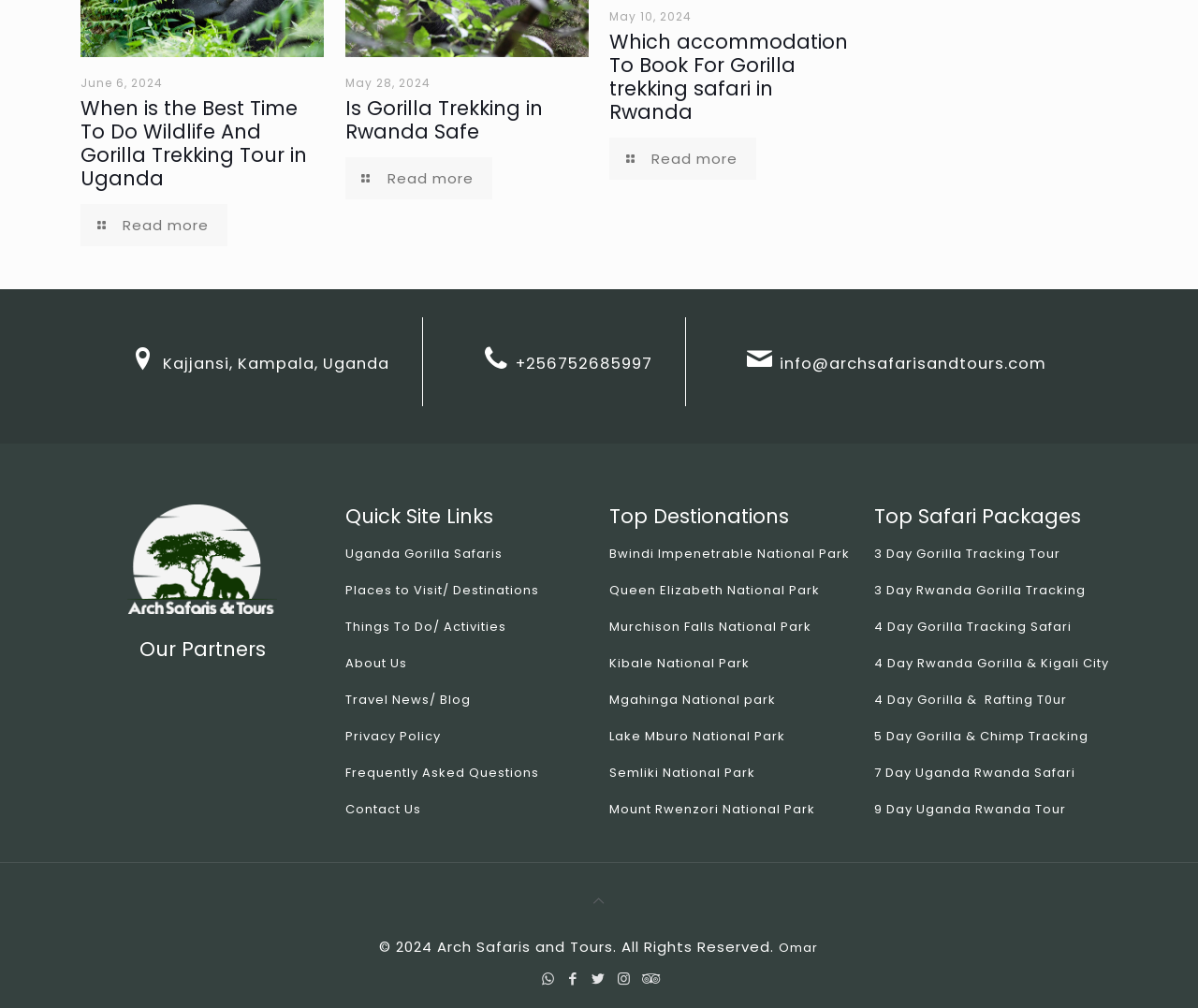What are the quick site links?
Please provide a single word or phrase as your answer based on the image.

Uganda Gorilla Safaris, etc.